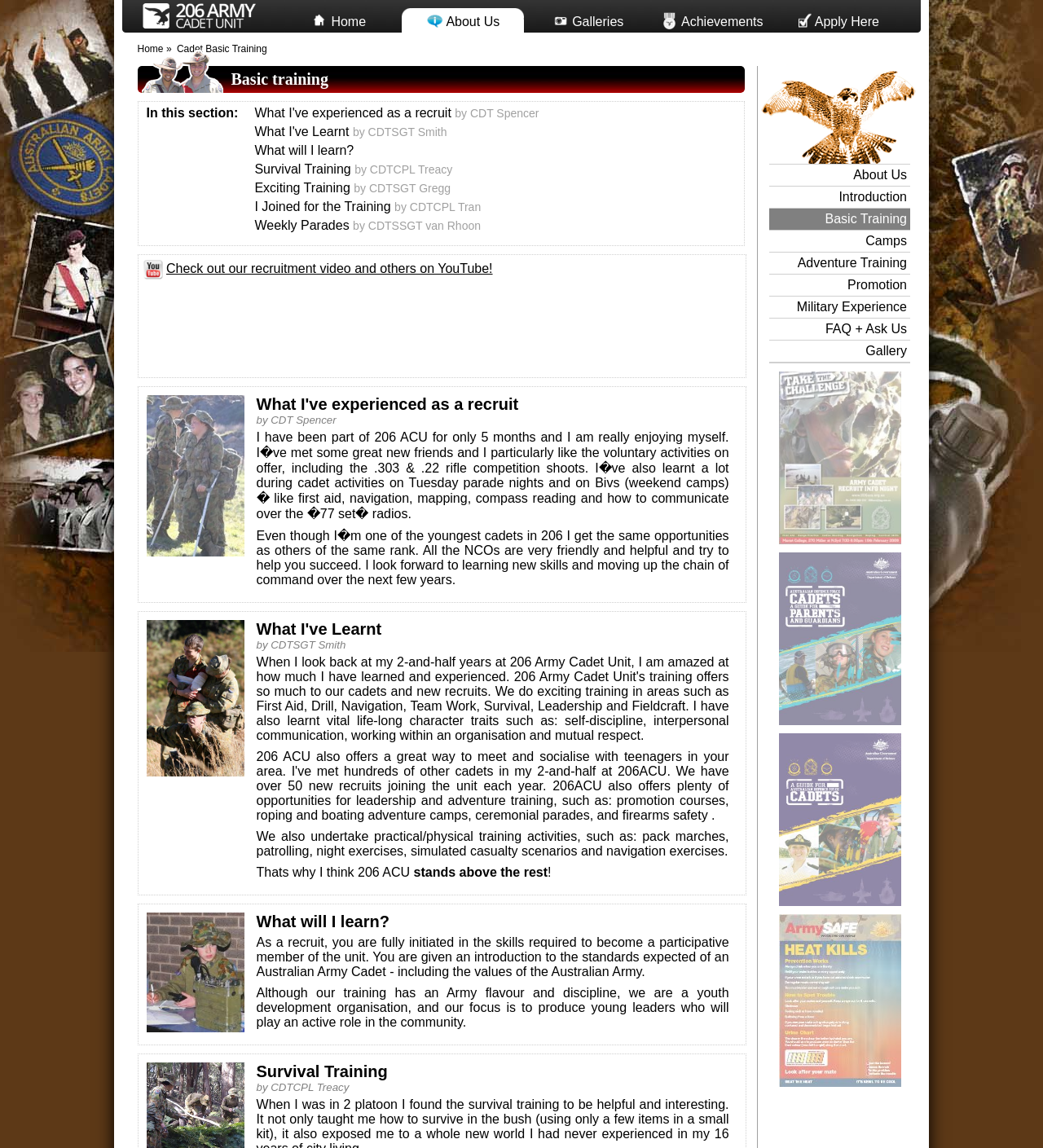What is the purpose of the unit?
Based on the screenshot, provide a one-word or short-phrase response.

Youth development